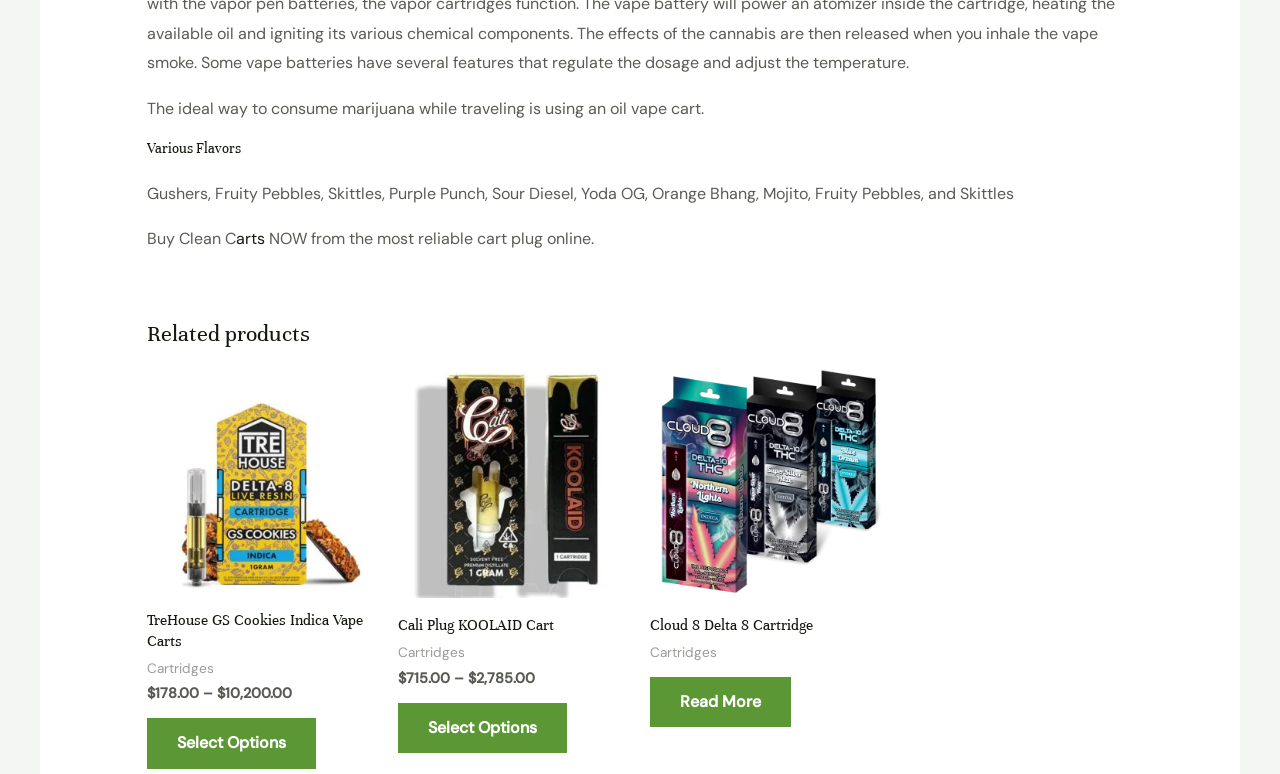Specify the bounding box coordinates of the area that needs to be clicked to achieve the following instruction: "Read more about 'Cloud 8 Delta 8 Cartridge'".

[0.508, 0.874, 0.618, 0.94]